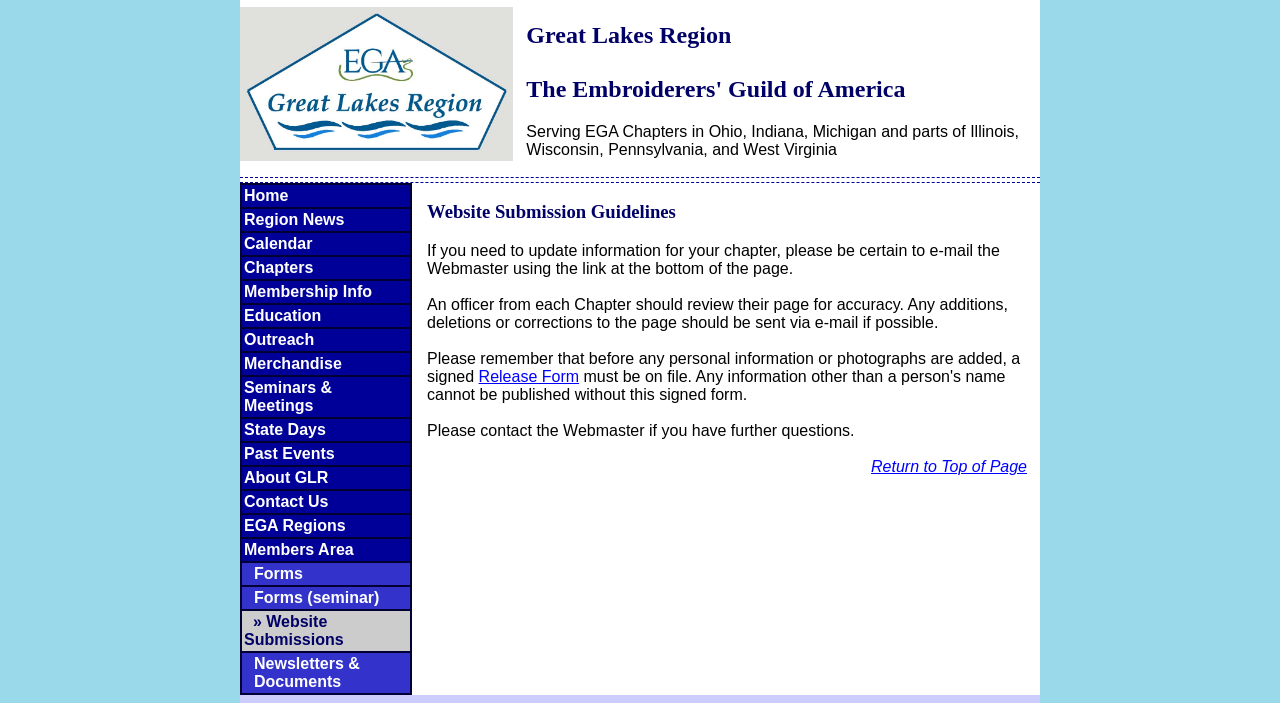Indicate the bounding box coordinates of the clickable region to achieve the following instruction: "Open Instagram post 17902363622164378."

None